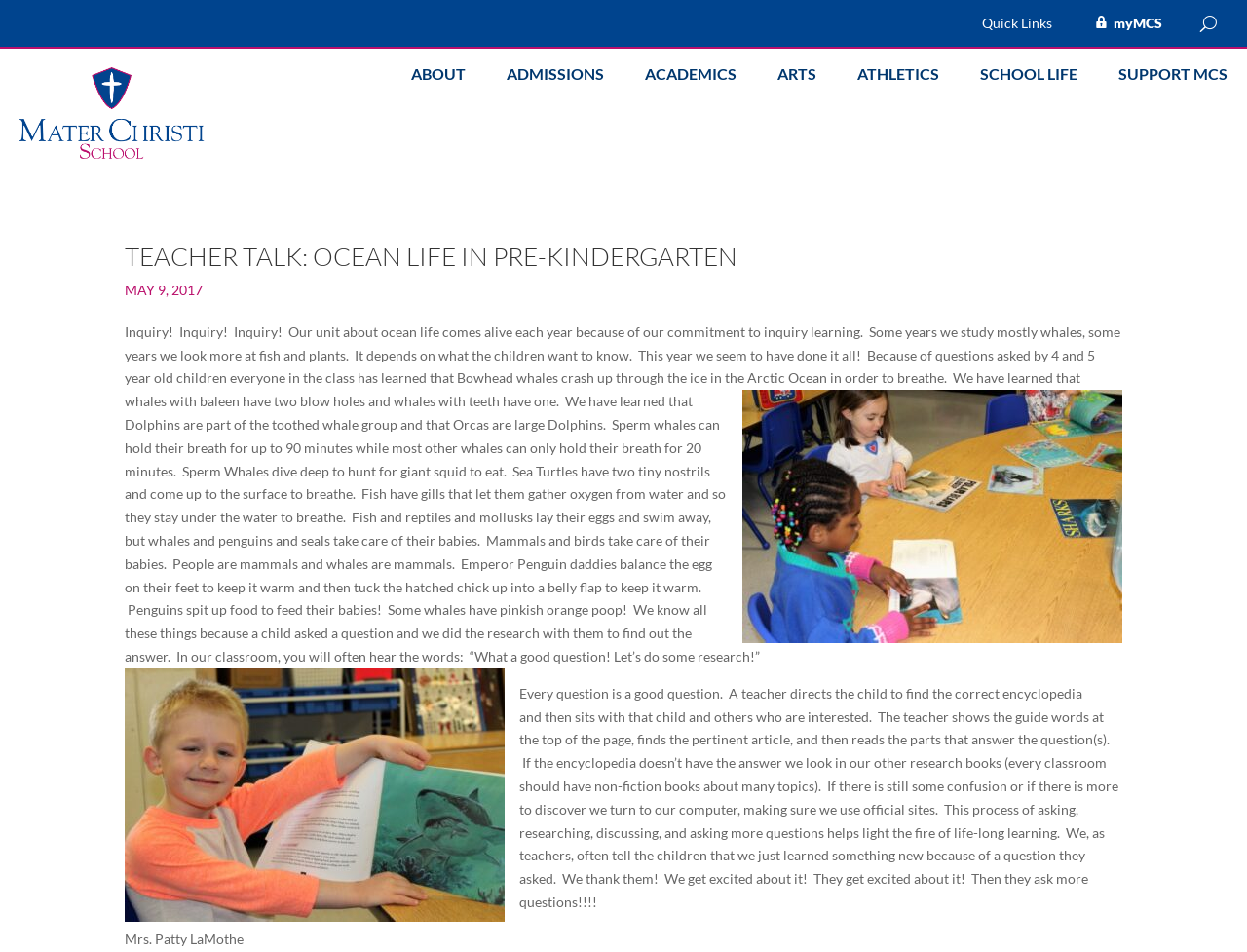Please identify the bounding box coordinates of the element that needs to be clicked to execute the following command: "Click on the 'U' button". Provide the bounding box using four float numbers between 0 and 1, formatted as [left, top, right, bottom].

[0.941, 0.009, 0.976, 0.04]